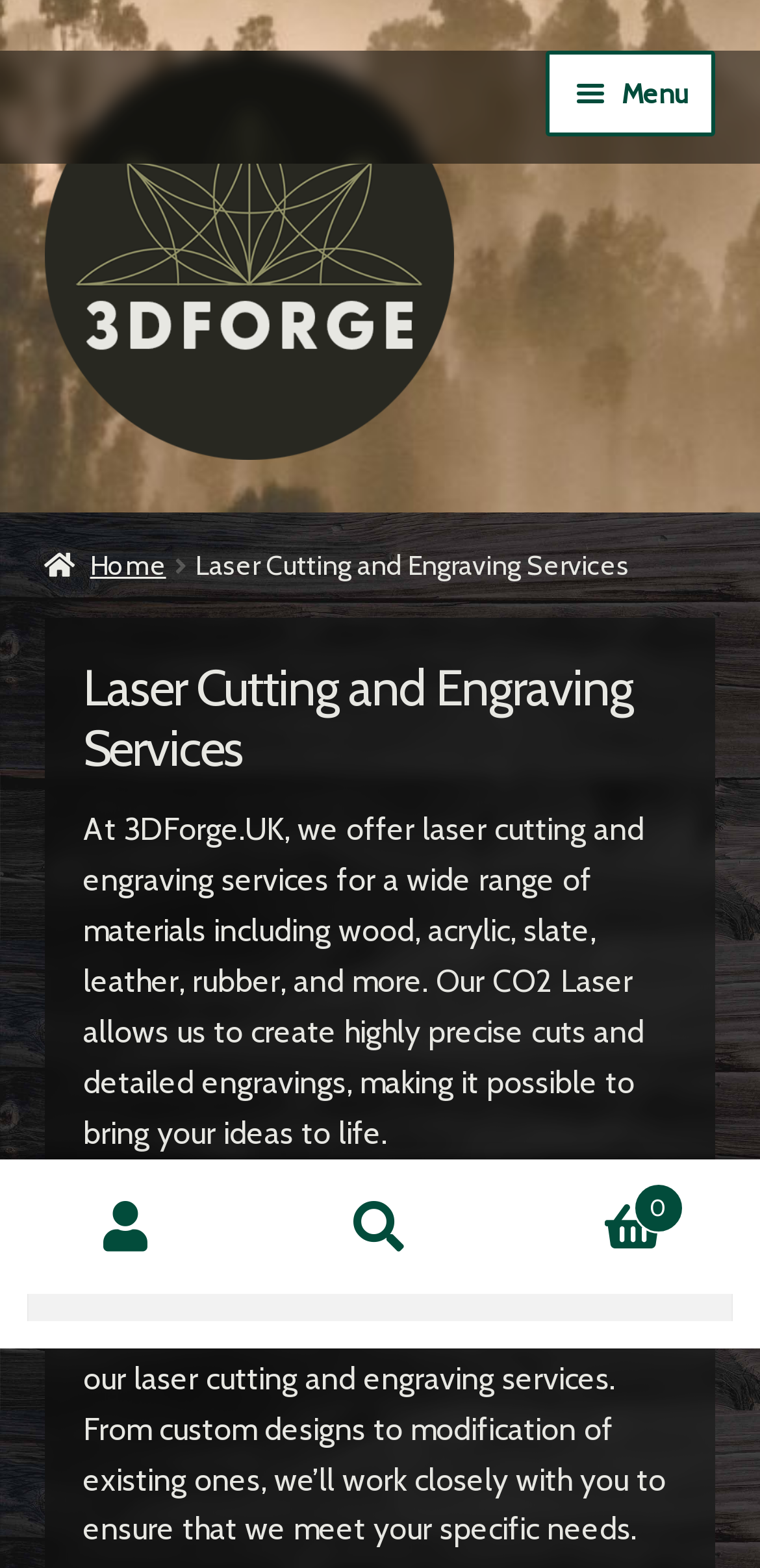Respond to the question below with a concise word or phrase:
What is the purpose of the CO2 Laser?

Create precise cuts and engravings